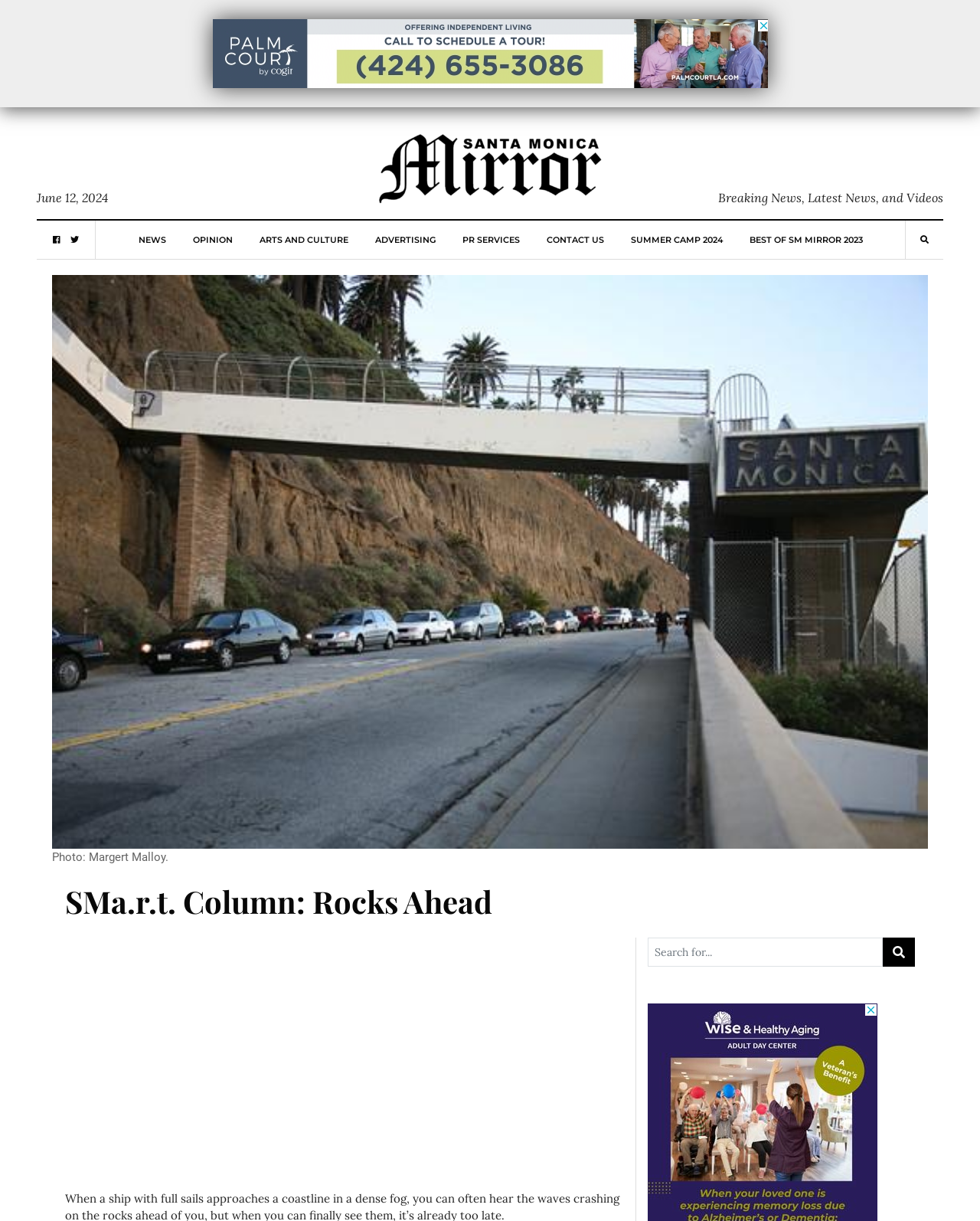What is the name of the photographer credited in the article?
Examine the image and provide an in-depth answer to the question.

I found the photographer's name by looking at the StaticText element with coordinates [0.053, 0.696, 0.172, 0.708]. The text 'Photo: Margert Malloy.' indicates that Margert Malloy is the photographer credited in the article.